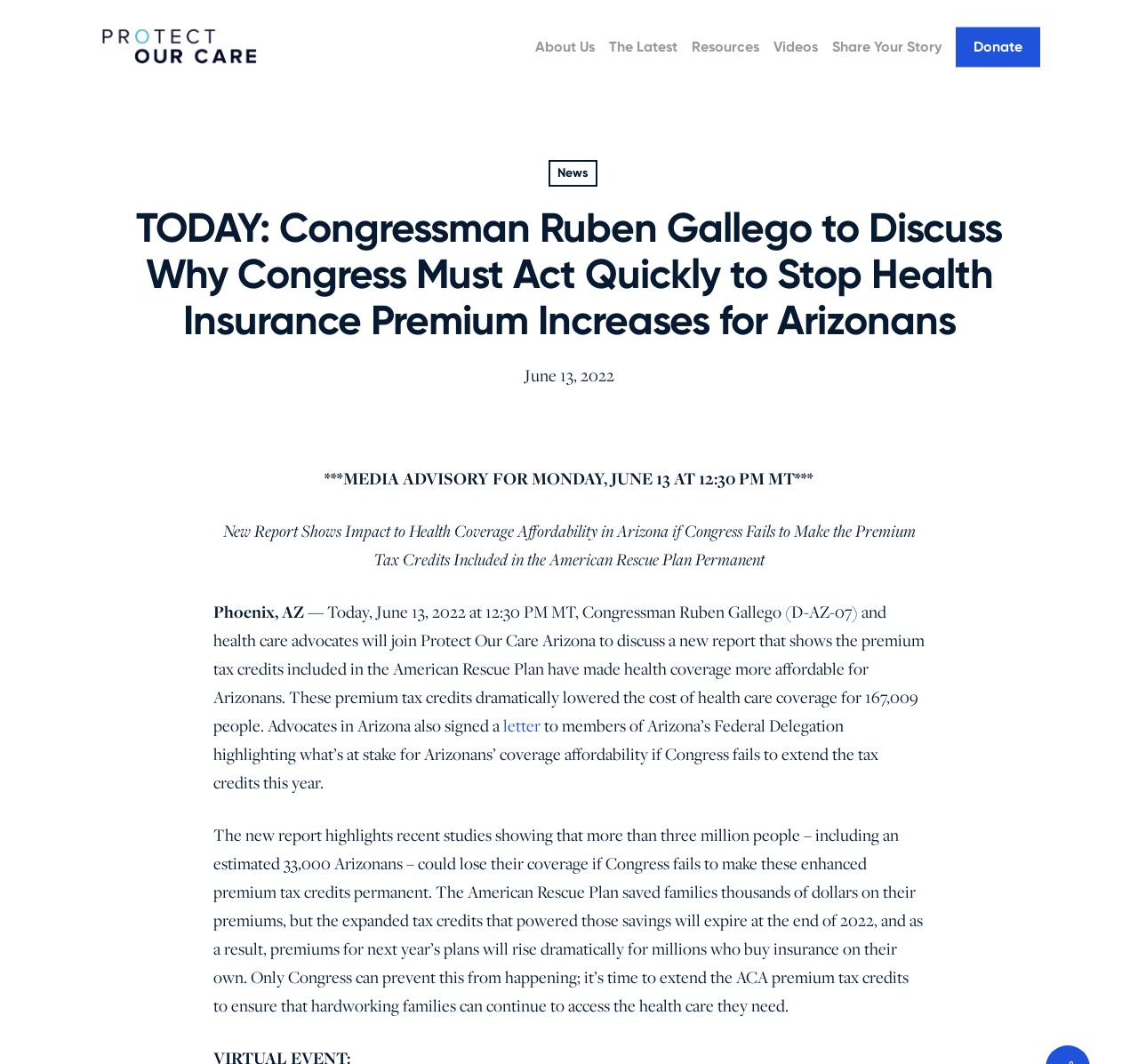Determine the bounding box for the described UI element: "GET A QUOTE | BOOKING".

None